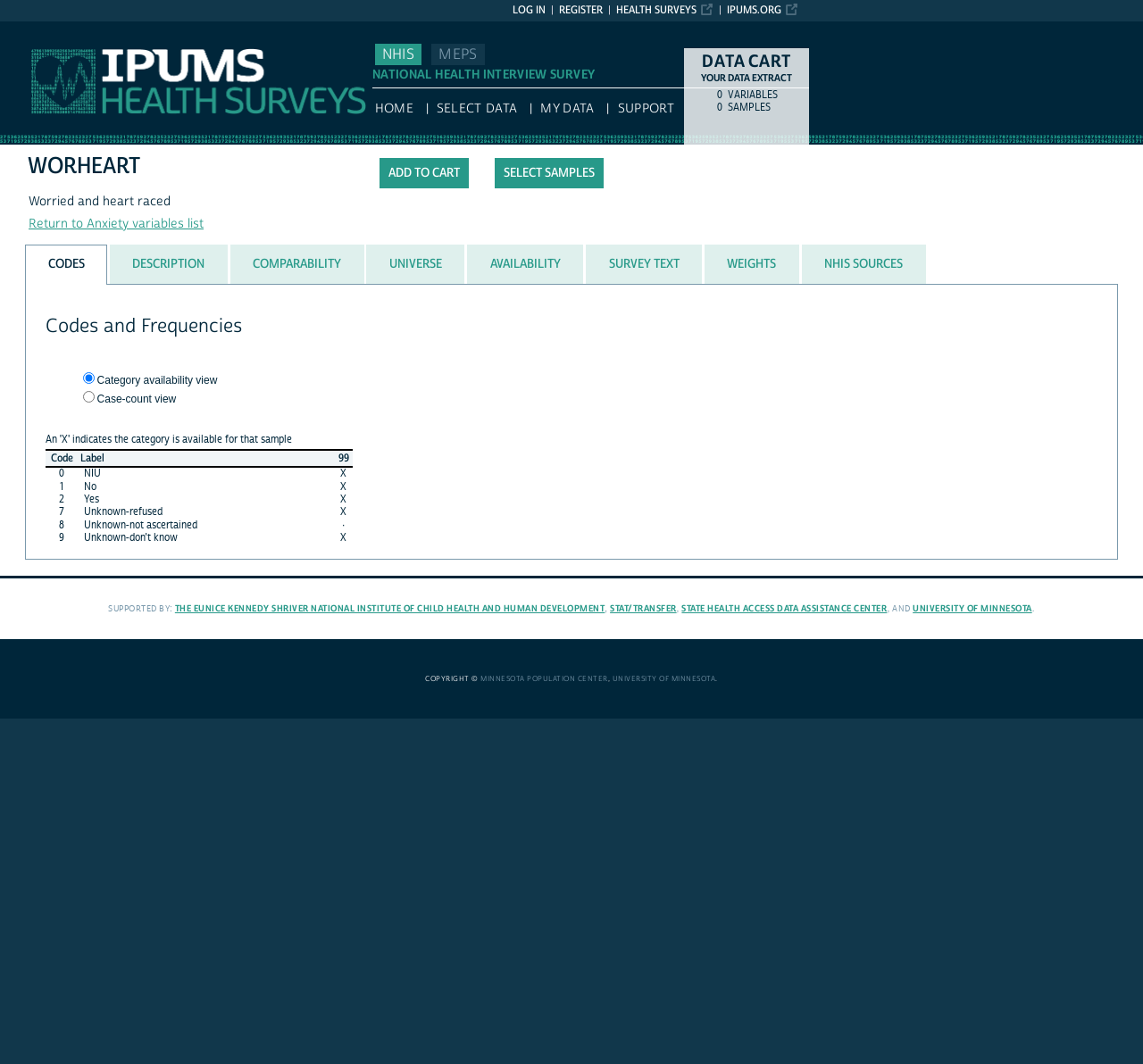Please identify the bounding box coordinates of the area that needs to be clicked to follow this instruction: "Click the 'Return to Anxiety variables list' link".

[0.025, 0.203, 0.178, 0.218]